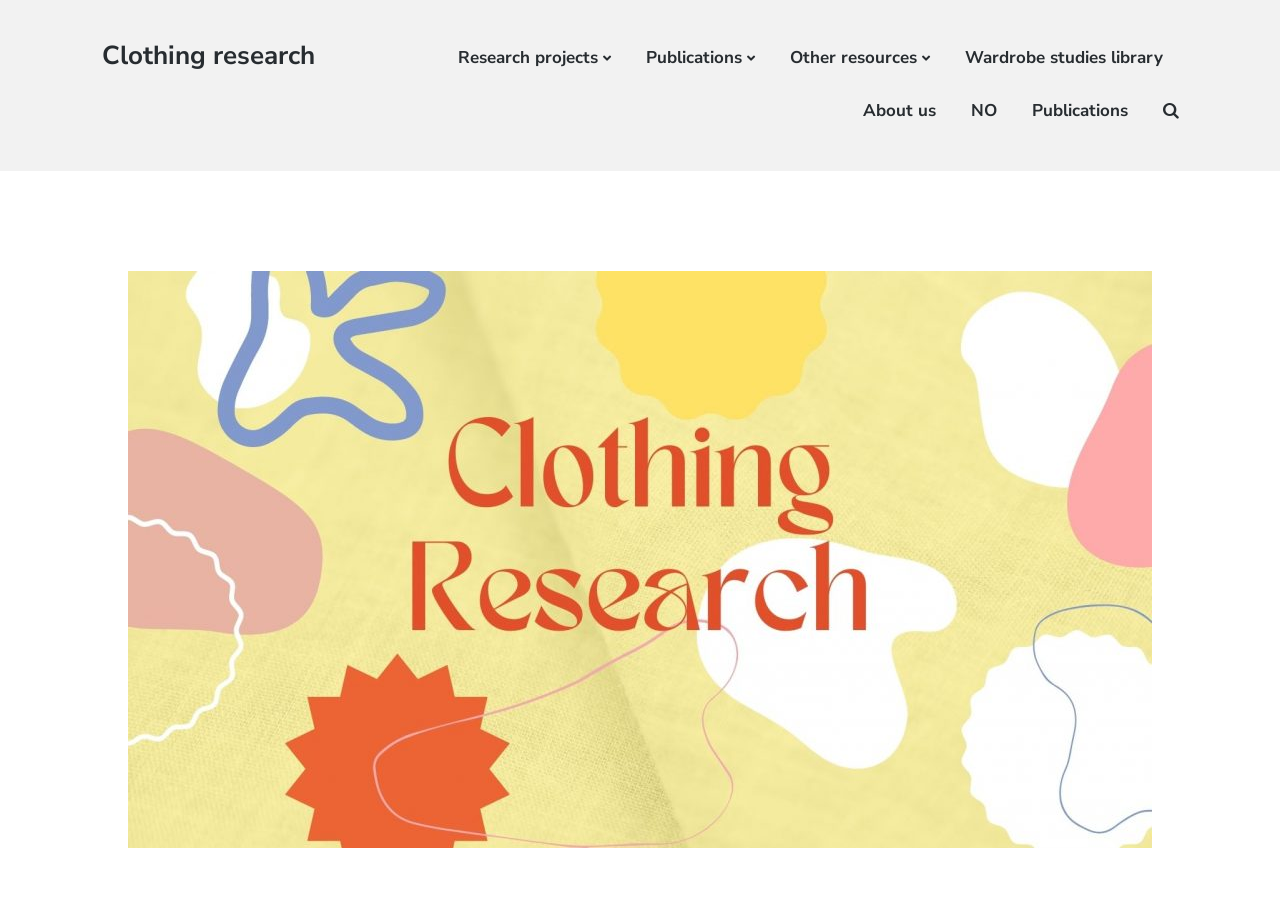Answer the following query concisely with a single word or phrase:
What is the second link in the bottom section?

NO